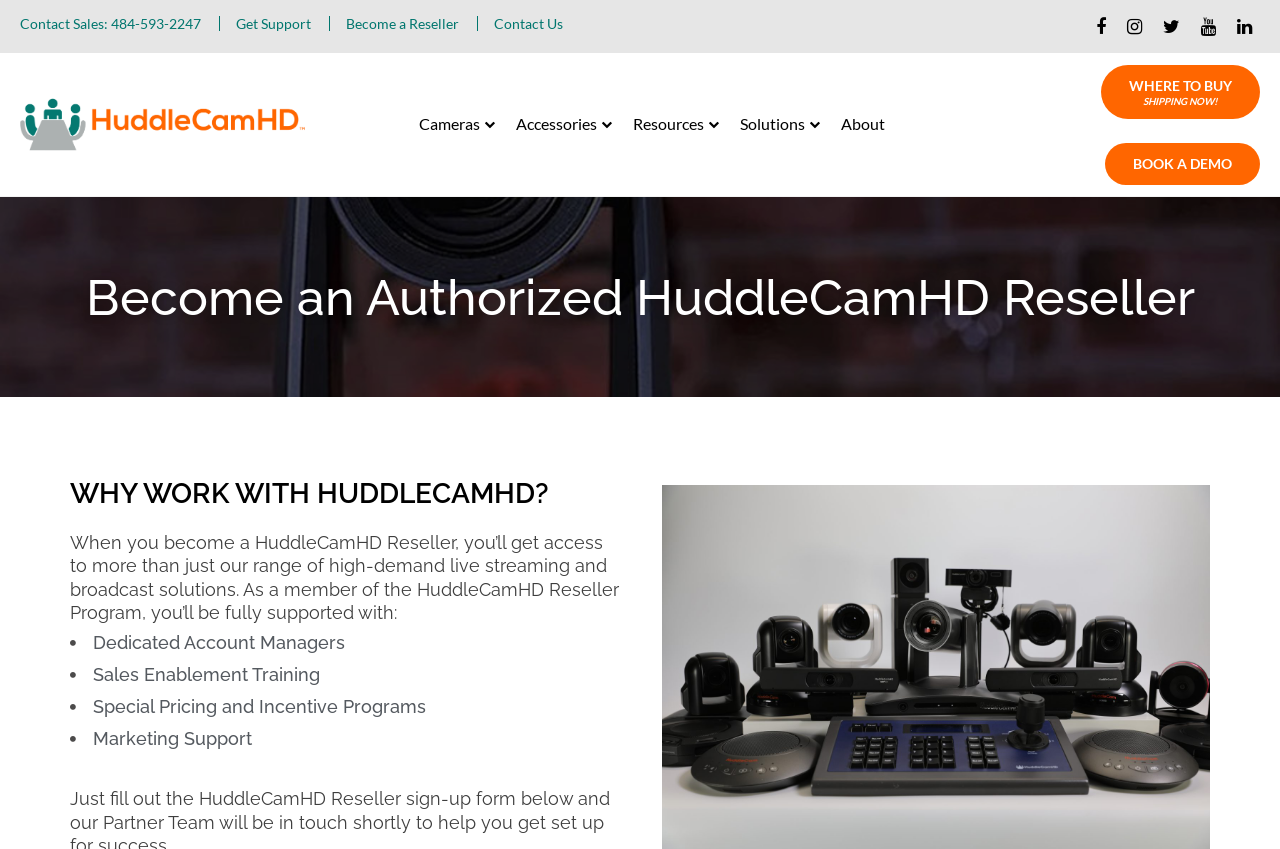Give the bounding box coordinates for this UI element: "Resources". The coordinates should be four float numbers between 0 and 1, arranged as [left, top, right, bottom].

[0.481, 0.135, 0.564, 0.159]